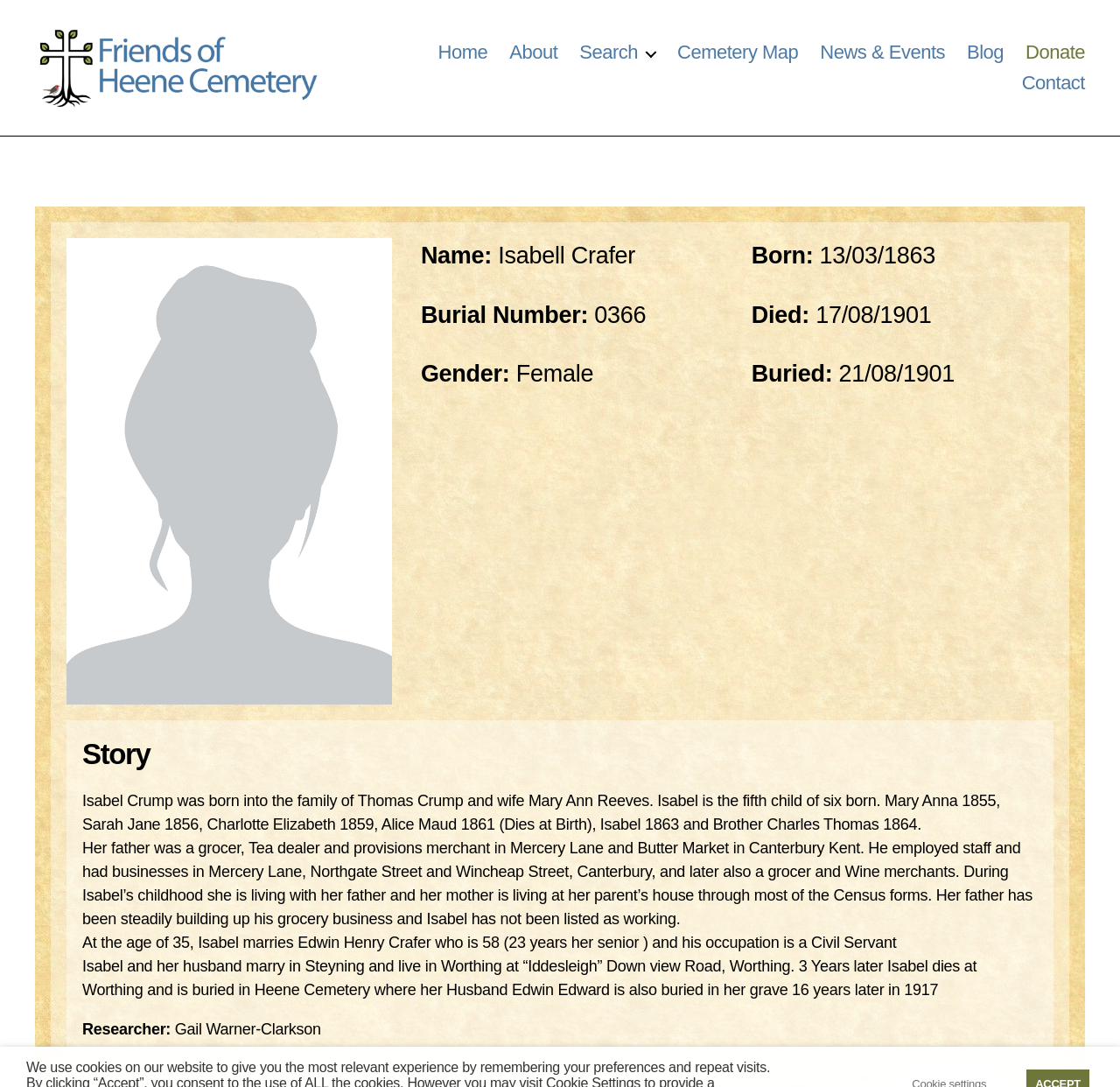Find the bounding box coordinates for the UI element whose description is: "Search". The coordinates should be four float numbers between 0 and 1, in the format [left, top, right, bottom].

[0.517, 0.038, 0.585, 0.059]